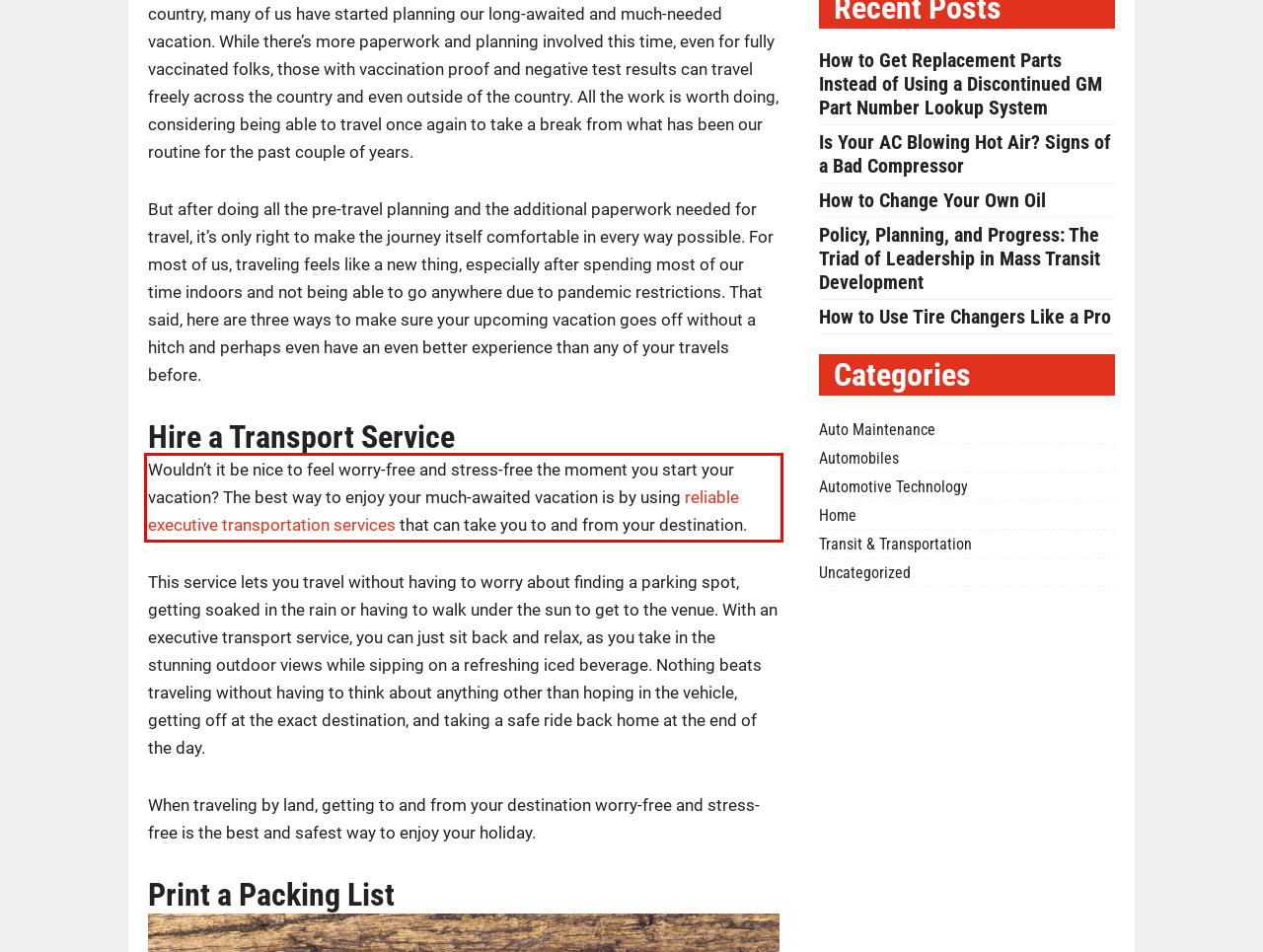Please take the screenshot of the webpage, find the red bounding box, and generate the text content that is within this red bounding box.

Wouldn’t it be nice to feel worry-free and stress-free the moment you start your vacation? The best way to enjoy your much-awaited vacation is by using reliable executive transportation services that can take you to and from your destination.